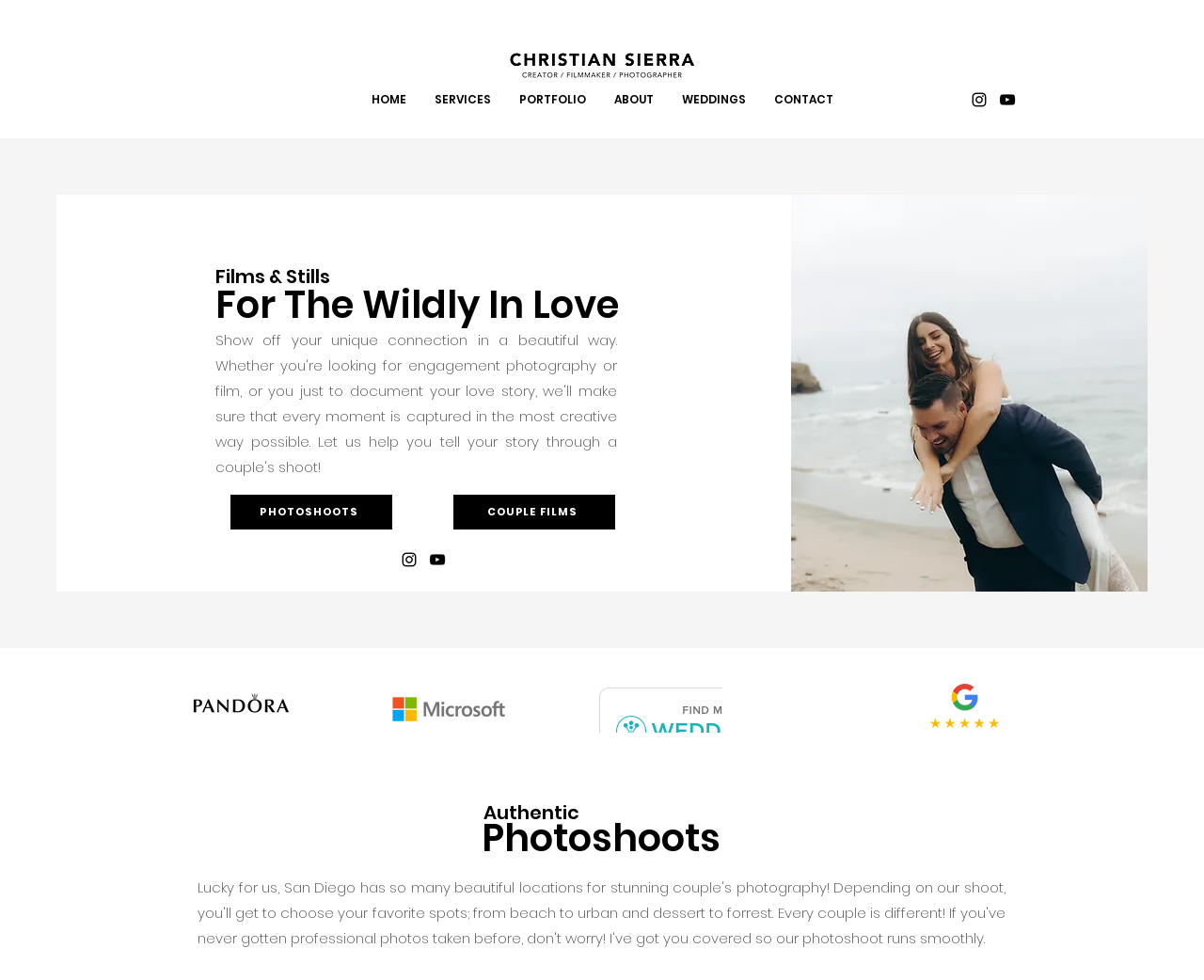What is the rating of the Google review?
Using the image, respond with a single word or phrase.

5 stars